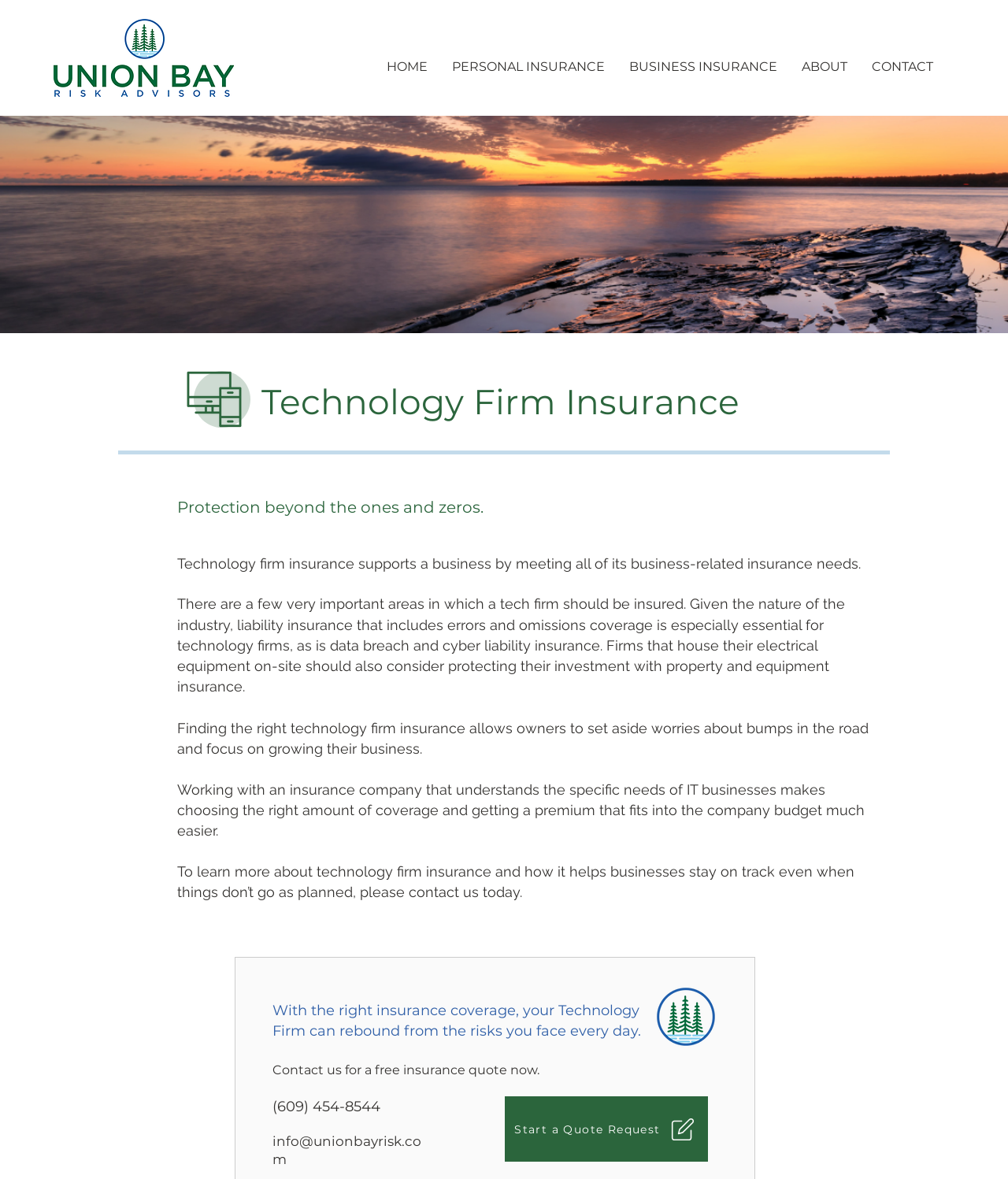Please determine the bounding box coordinates for the element that should be clicked to follow these instructions: "Start a Quote Request".

[0.501, 0.93, 0.702, 0.986]